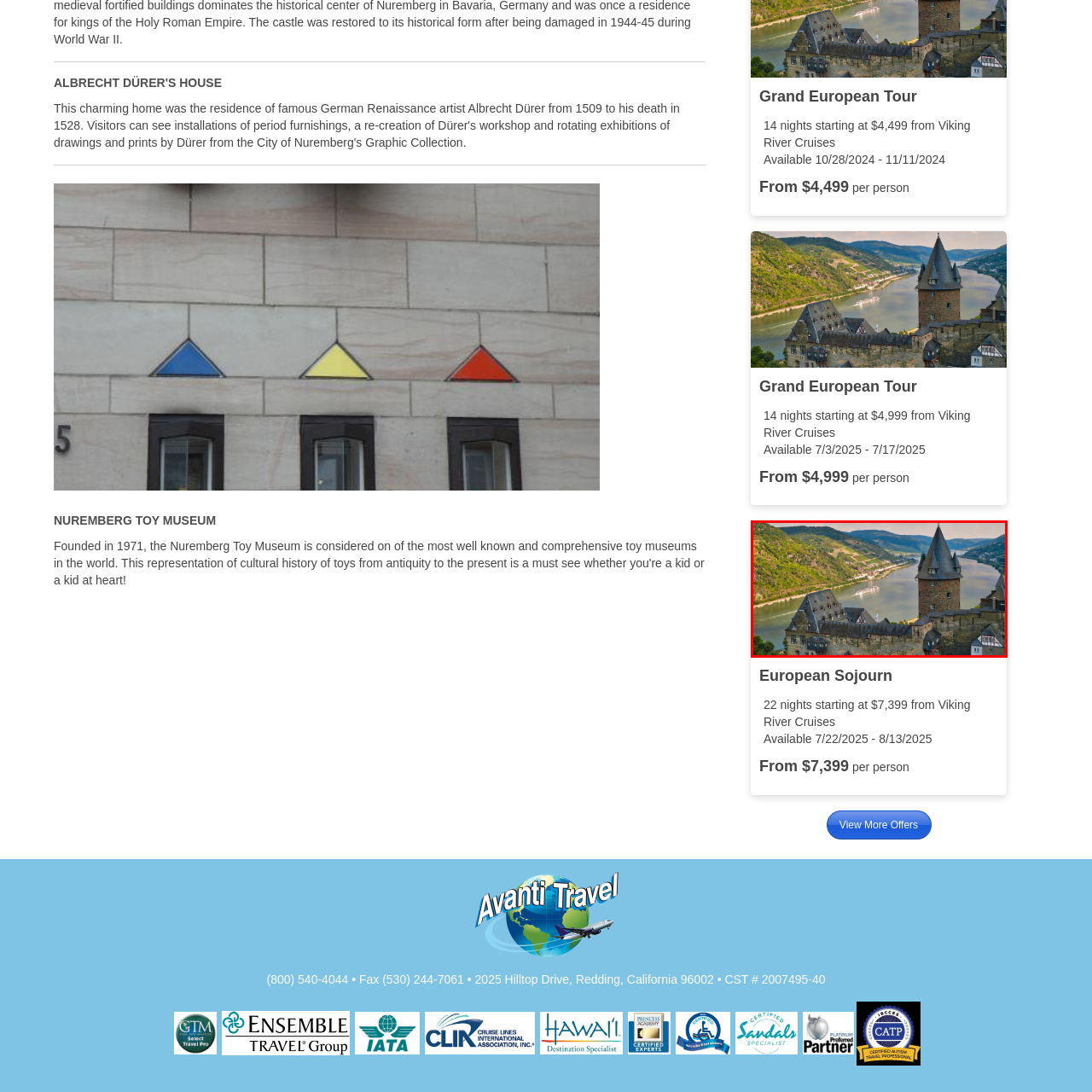Look at the image enclosed within the red outline and answer the question with a single word or phrase:
What travel experience is the scene likely associated with?

European Sojourn